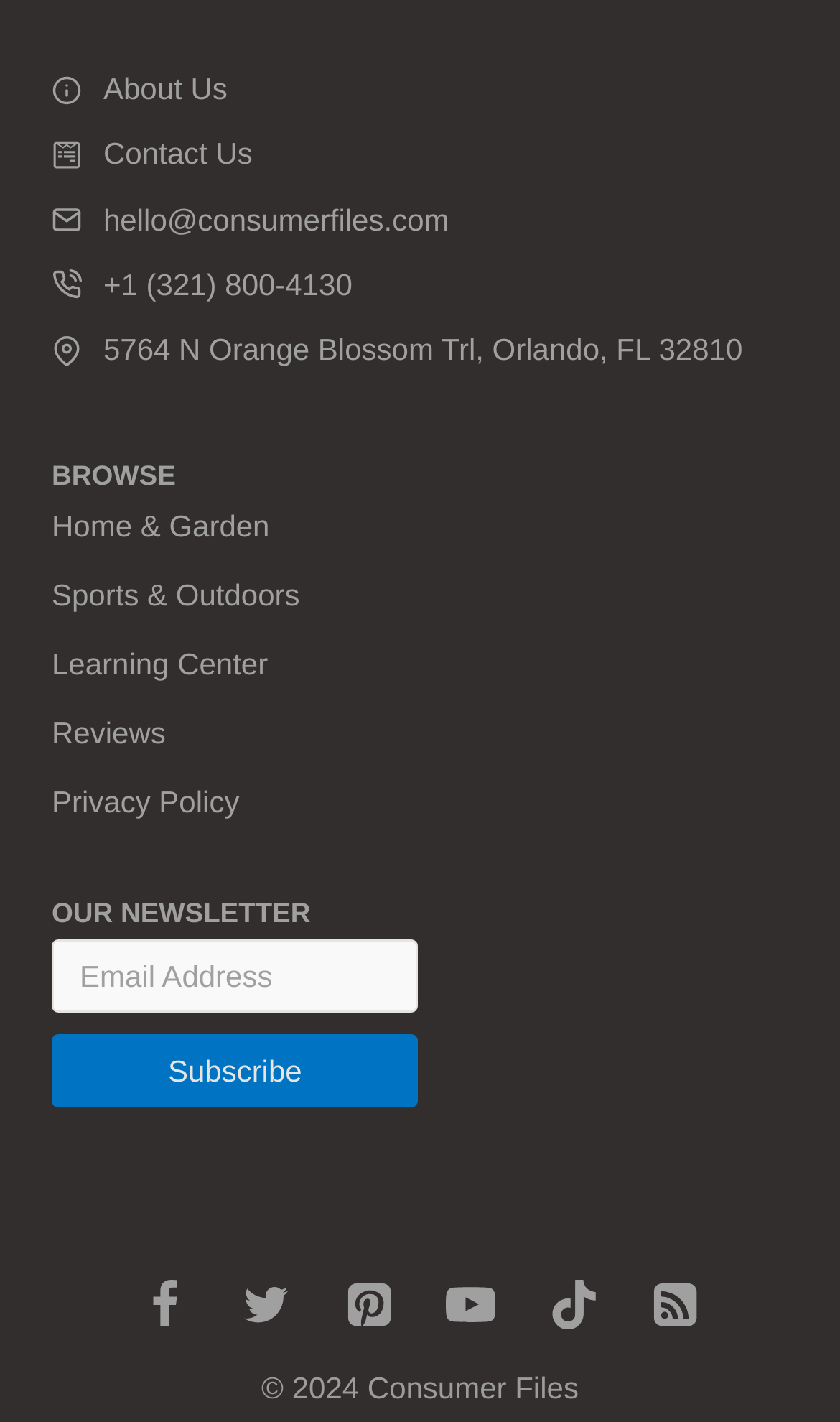Please determine the bounding box coordinates of the clickable area required to carry out the following instruction: "Subscribe to the newsletter". The coordinates must be four float numbers between 0 and 1, represented as [left, top, right, bottom].

[0.062, 0.727, 0.498, 0.778]